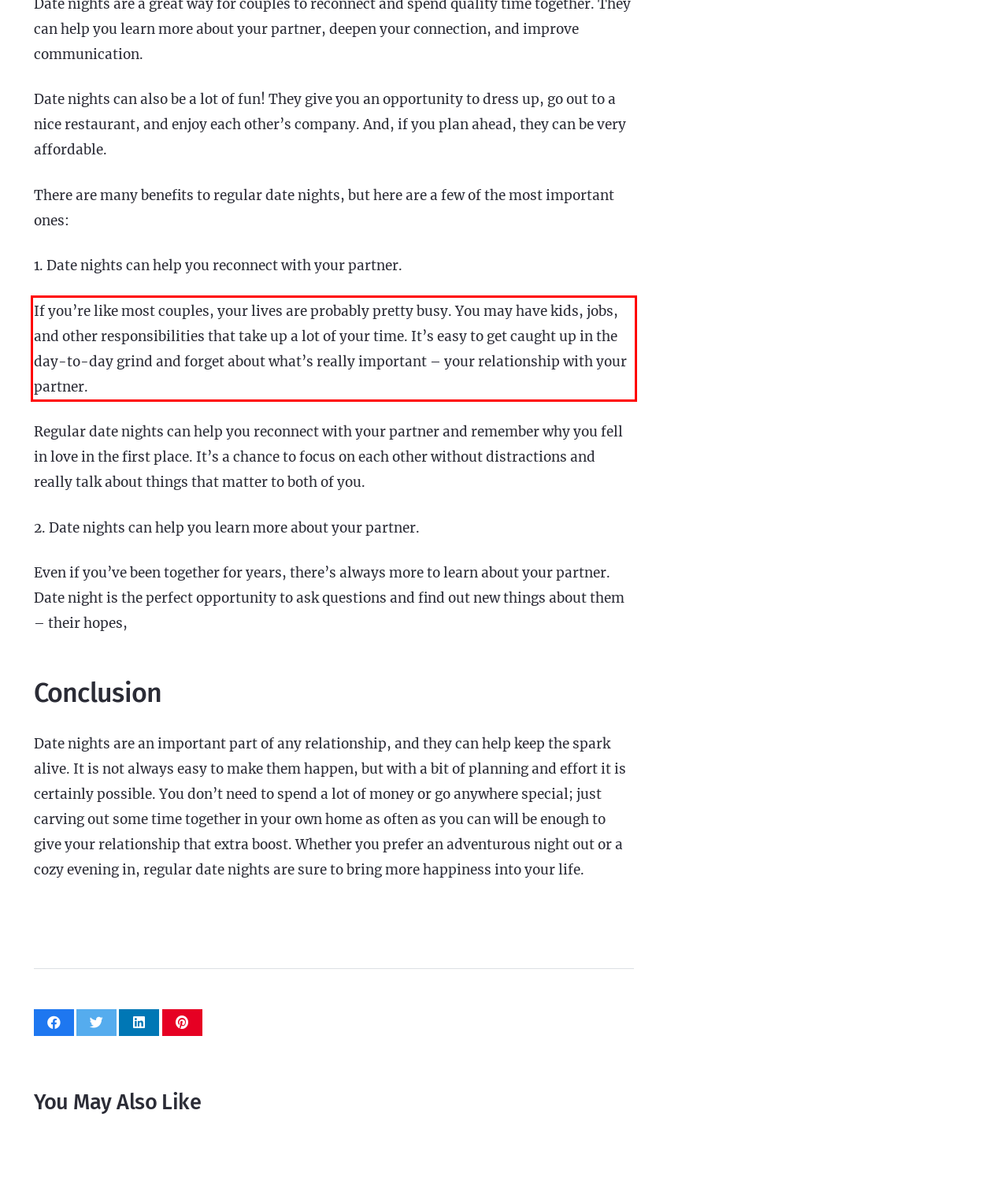From the given screenshot of a webpage, identify the red bounding box and extract the text content within it.

If you’re like most couples, your lives are probably pretty busy. You may have kids, jobs, and other responsibilities that take up a lot of your time. It’s easy to get caught up in the day-to-day grind and forget about what’s really important – your relationship with your partner.